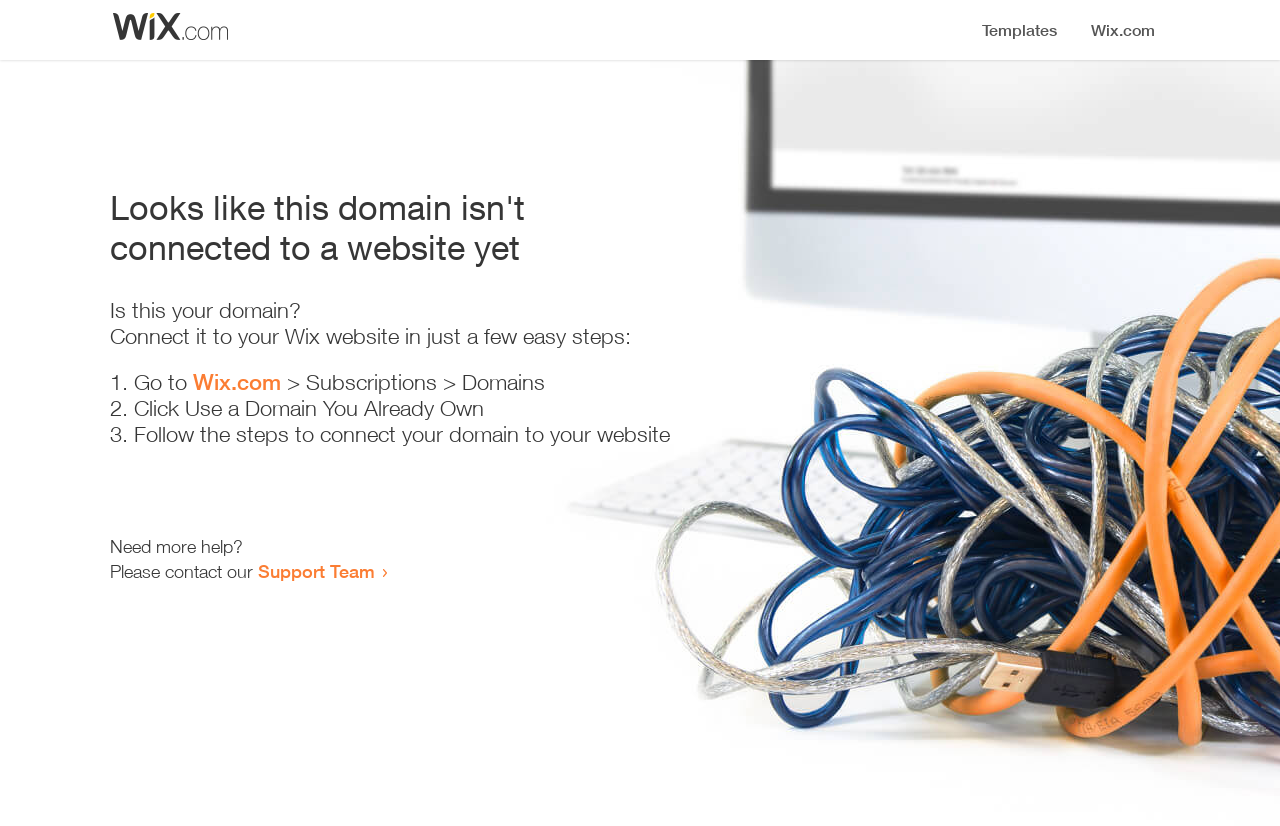Describe all visible elements and their arrangement on the webpage.

The webpage appears to be an error page, indicating that a domain is not connected to a website yet. At the top, there is a small image, followed by a heading that states the error message. Below the heading, there is a question "Is this your domain?" and a brief instruction on how to connect it to a Wix website in a few easy steps.

The instructions are presented in a numbered list, with three steps. The first step is to go to Wix.com, followed by a link to the website. The second step is to click "Use a Domain You Already Own", and the third step is to follow the instructions to connect the domain to the website.

At the bottom of the page, there is a message asking if the user needs more help, and provides a link to contact the Support Team. Overall, the page is simple and provides clear instructions on how to resolve the error.